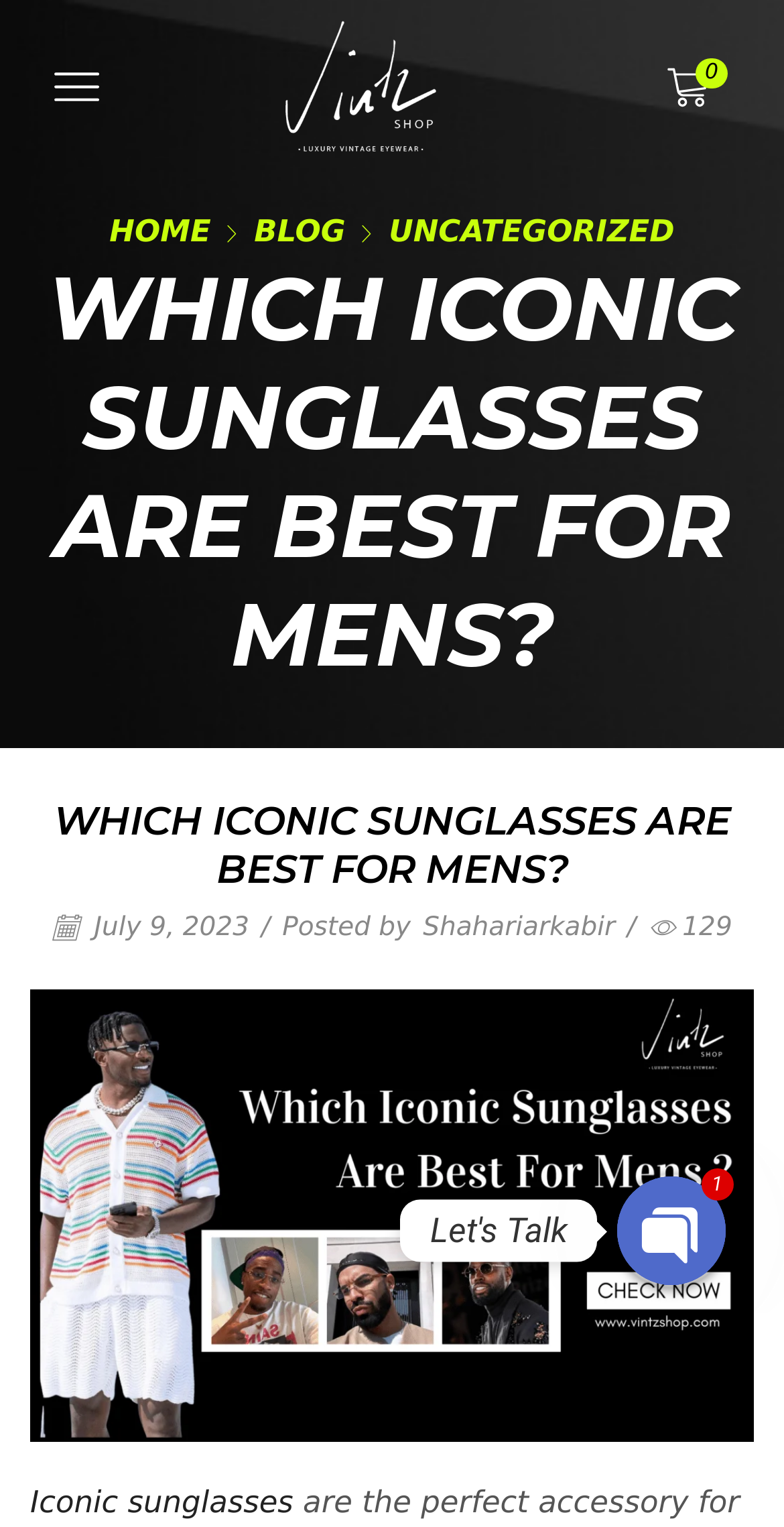Provide a single word or phrase to answer the given question: 
What social media platforms are available for sharing?

Whatsapp, Instagram, Email